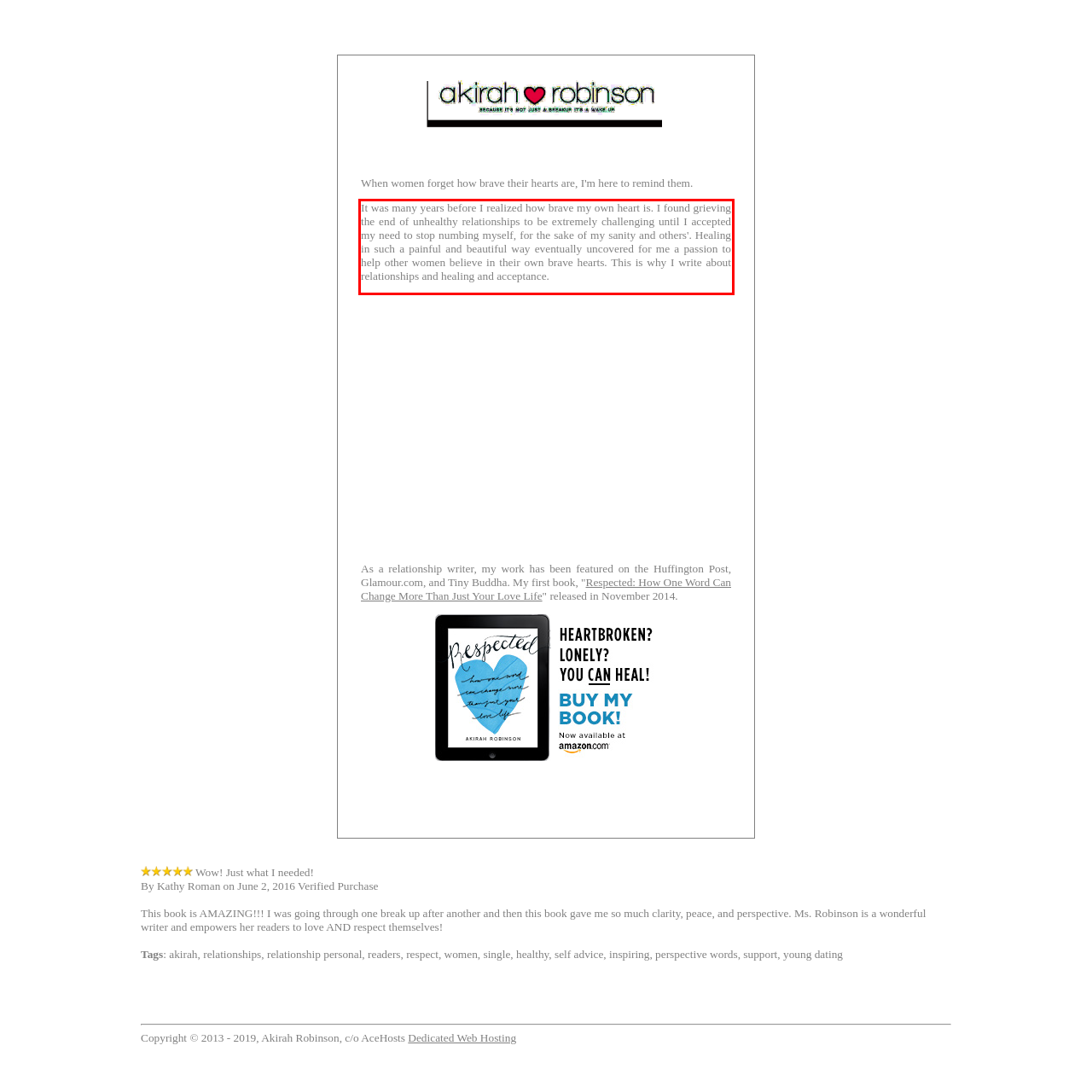Given a webpage screenshot, identify the text inside the red bounding box using OCR and extract it.

It was many years before I realized how brave my own heart is. I found grieving the end of unhealthy relationships to be extremely challenging until I accepted my need to stop numbing myself, for the sake of my sanity and others'. Healing in such a painful and beautiful way eventually uncovered for me a passion to help other women believe in their own brave hearts. This is why I write about relationships and healing and acceptance.